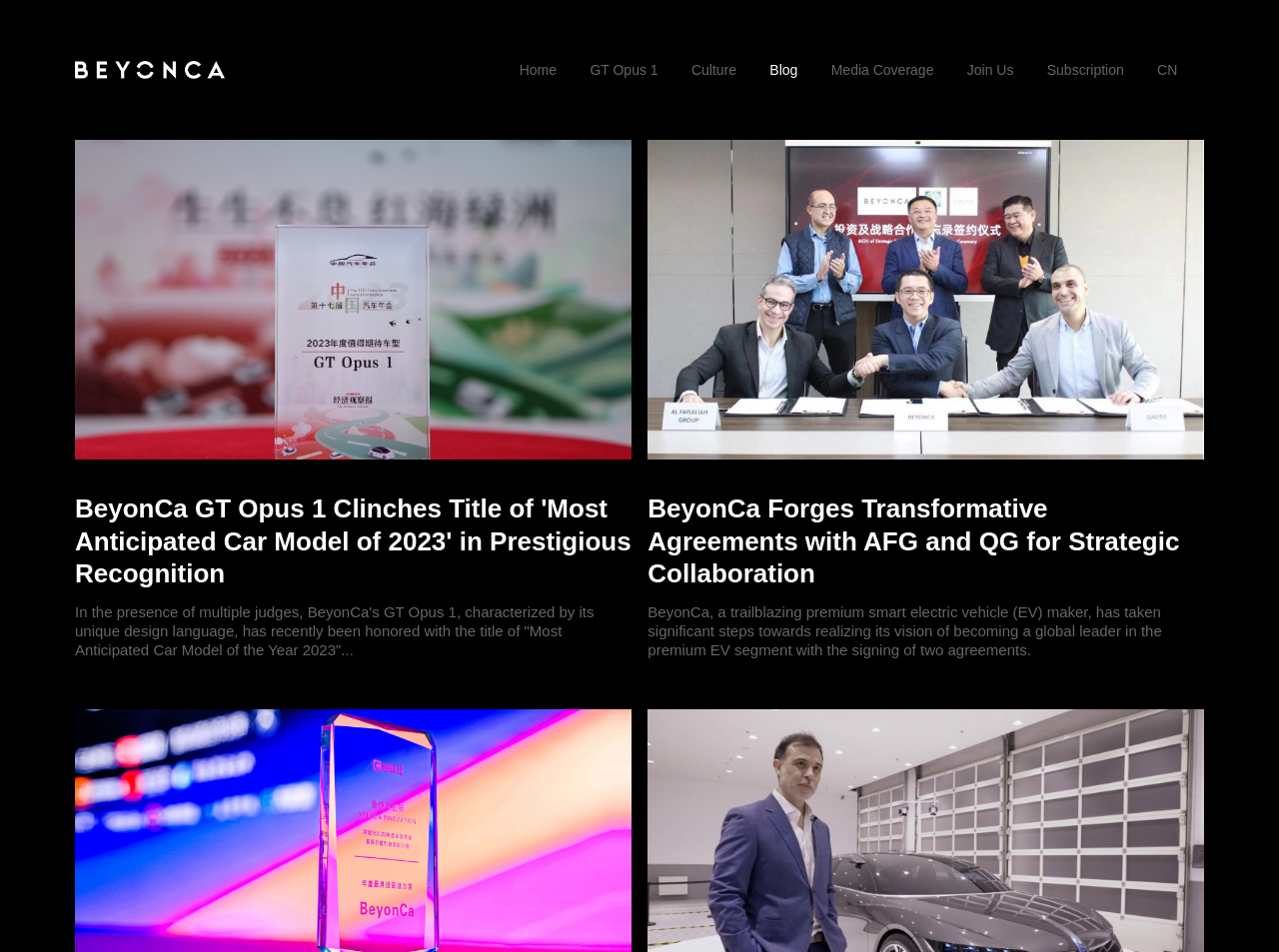How many navigation links are there?
Answer the question using a single word or phrase, according to the image.

7